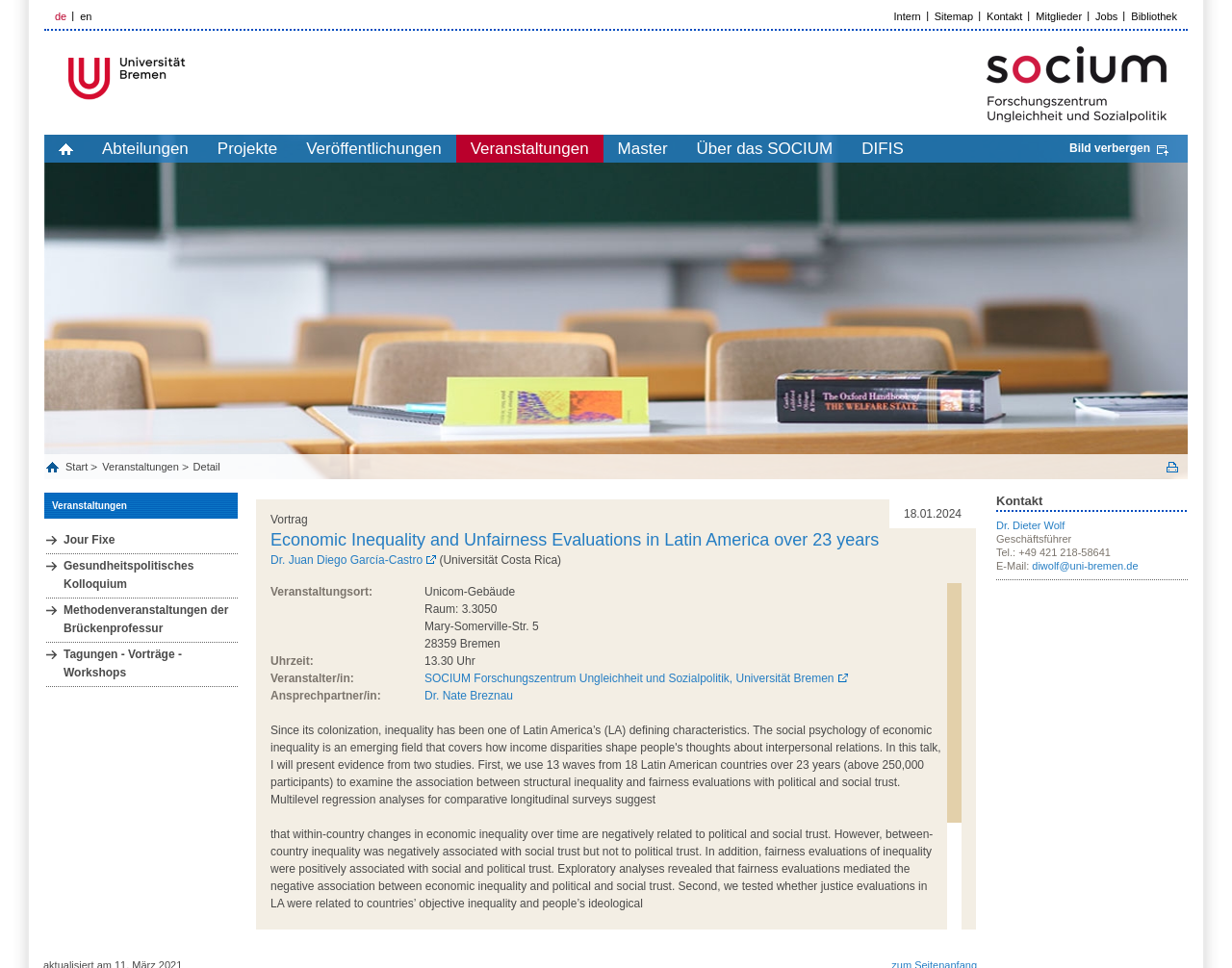Predict the bounding box coordinates of the area that should be clicked to accomplish the following instruction: "Learn more about the event 'Economic Inequality and Unfairness Evaluations in Latin America over 23 years'". The bounding box coordinates should consist of four float numbers between 0 and 1, i.e., [left, top, right, bottom].

[0.22, 0.546, 0.714, 0.57]